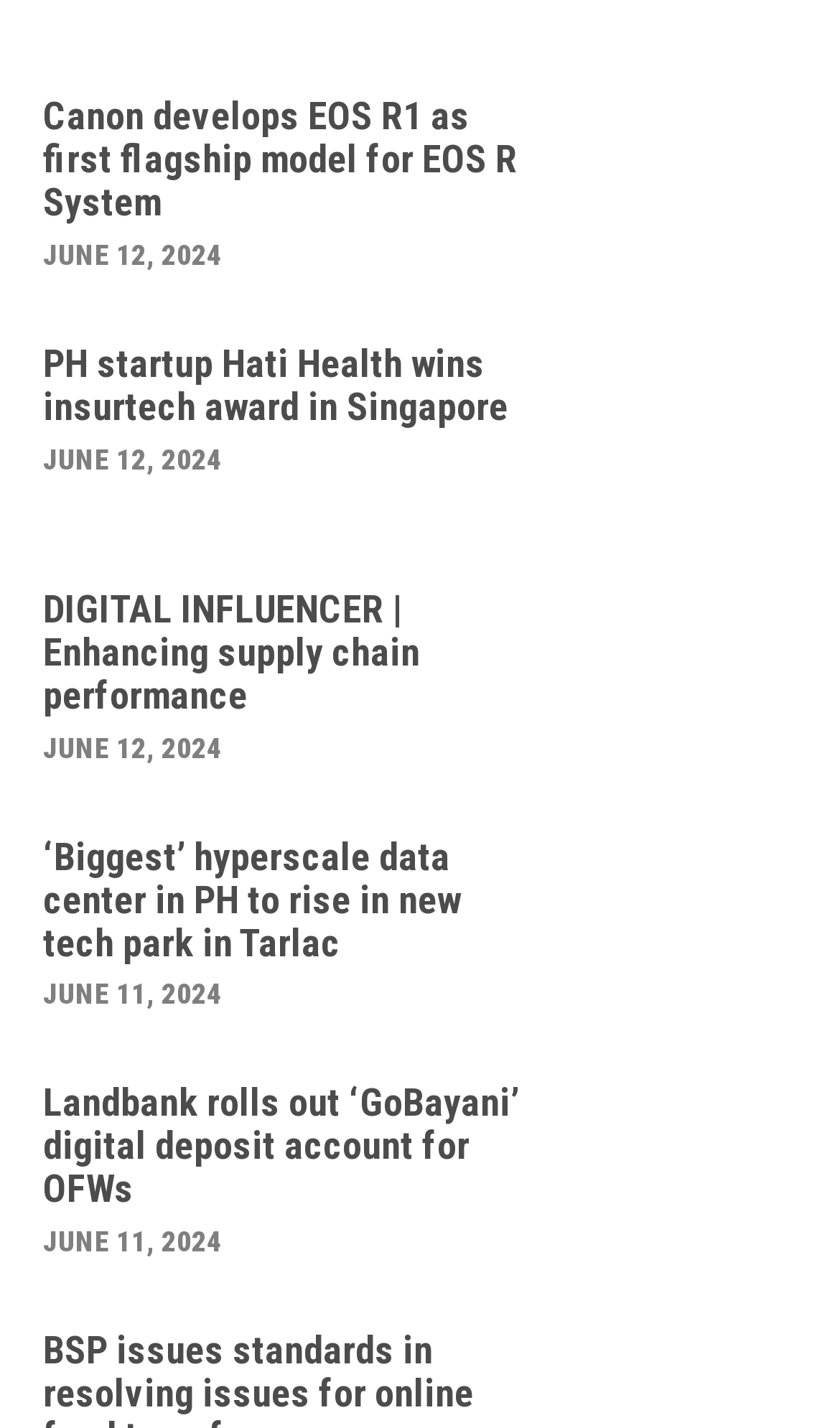Determine the bounding box coordinates of the clickable area required to perform the following instruction: "Read about Canon's EOS R1 flagship model". The coordinates should be represented as four float numbers between 0 and 1: [left, top, right, bottom].

[0.668, 0.061, 0.885, 0.188]